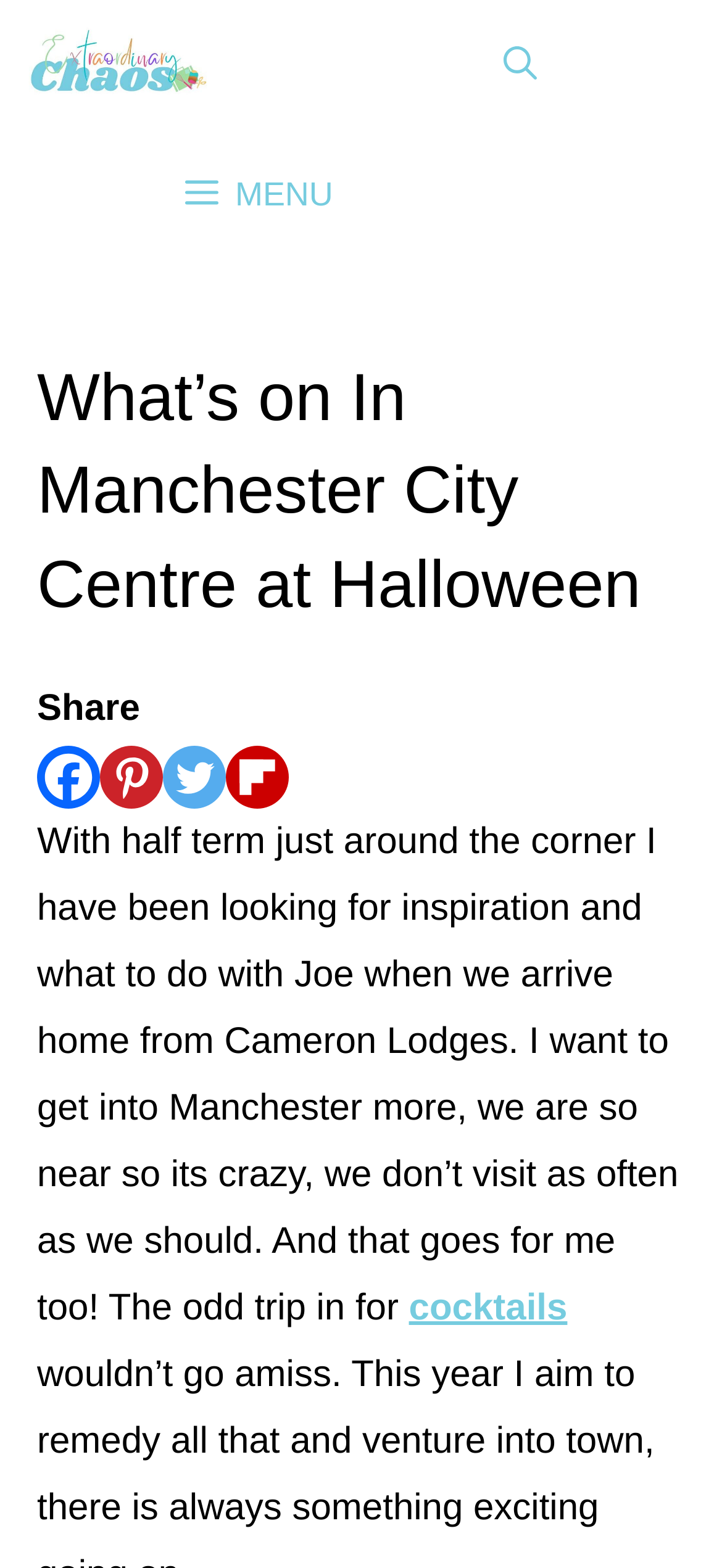Carefully observe the image and respond to the question with a detailed answer:
What is the author looking for inspiration for?

I read the text content of the webpage and found that the author is looking for inspiration for what to do with their child Joe during half term, which suggests that the author is looking for inspiration for activities to do with Joe.